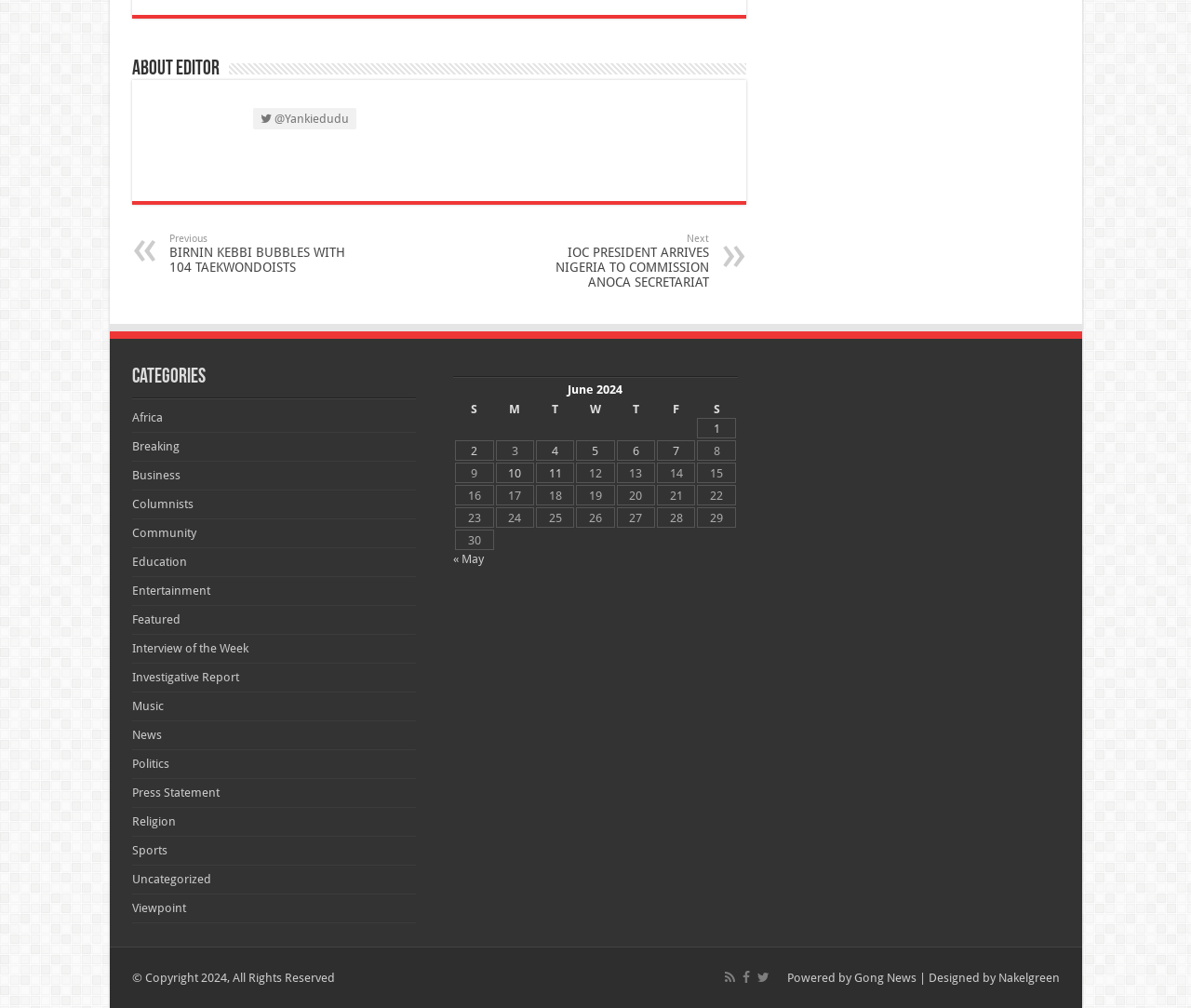Find the bounding box coordinates of the clickable area that will achieve the following instruction: "Click the 'Core Faculty' link".

None